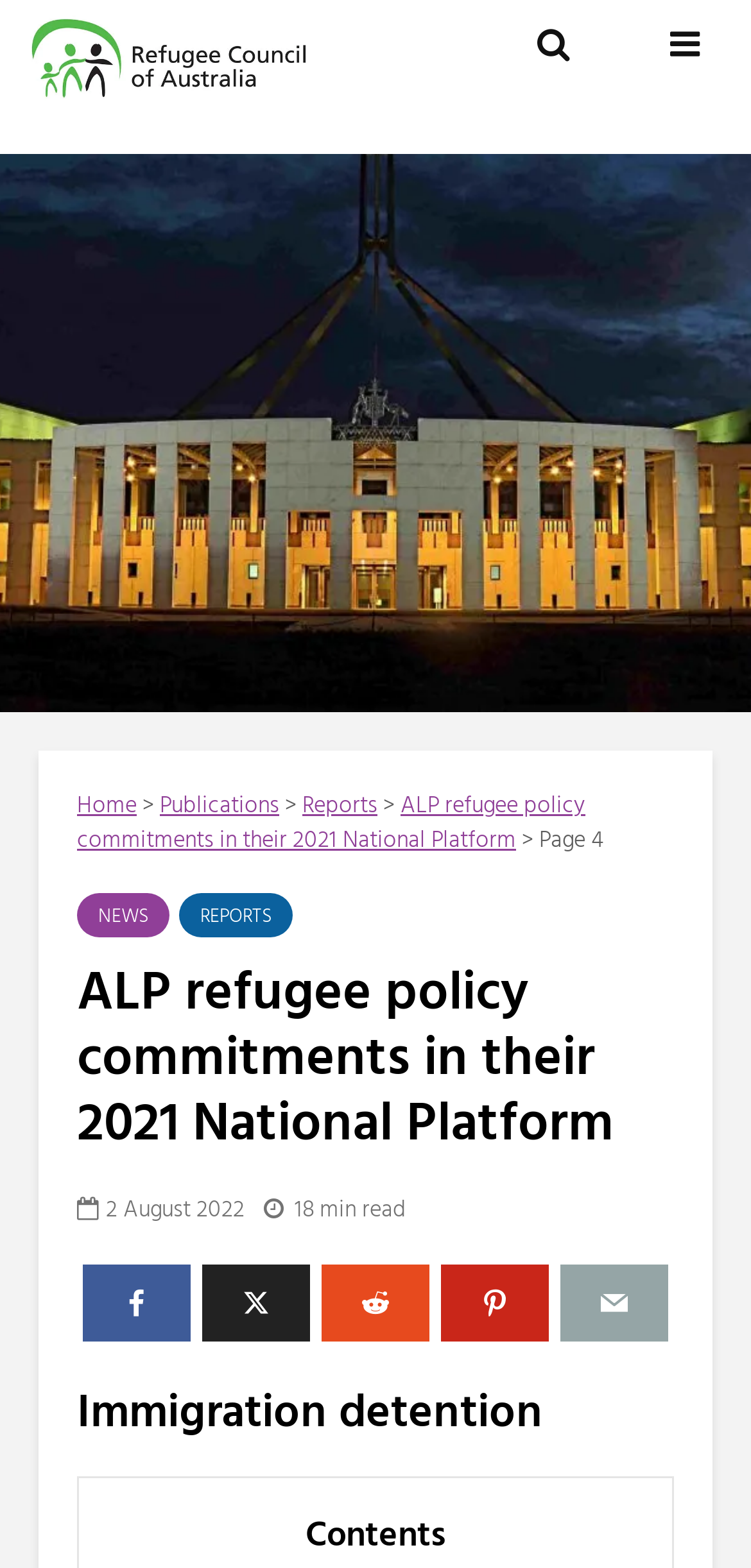What is the date of the article?
Ensure your answer is thorough and detailed.

I looked for the date of the article and found it at the top of the page, which is '2 August 2022'.